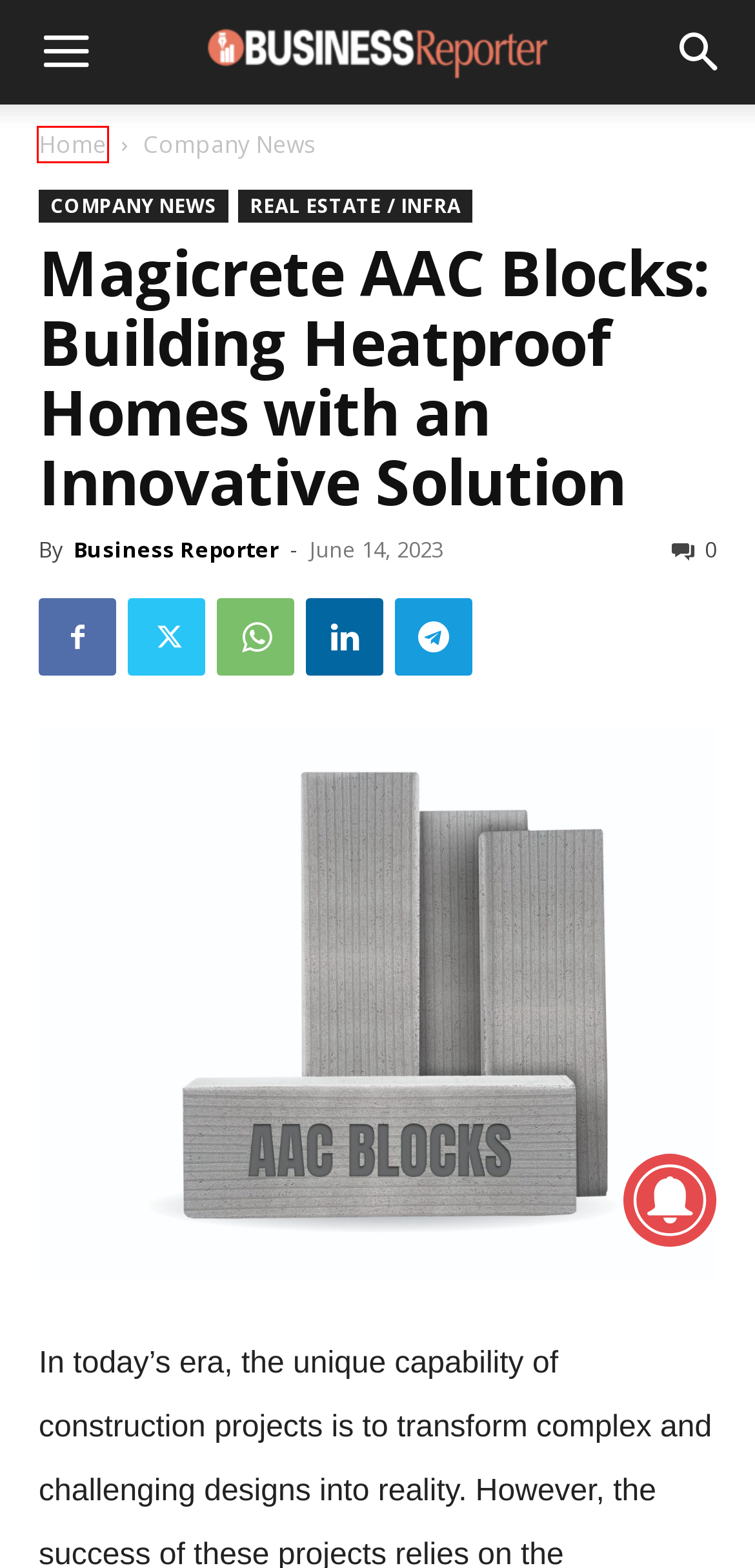You are provided with a screenshot of a webpage highlighting a UI element with a red bounding box. Choose the most suitable webpage description that matches the new page after clicking the element in the bounding box. Here are the candidates:
A. Chemical Industry Archives - Business Reporter
B. lightweight construction materials Archives - Business Reporter
C. Gems & Jewellery Archives - Business Reporter
D. Company News Archives - Business Reporter
E. Home - Business Reporter
F. Business Reporter, Author at Business Reporter
G. Hospitality Archives - Business Reporter
H. Real Estate / Infra Archives - Business Reporter

E